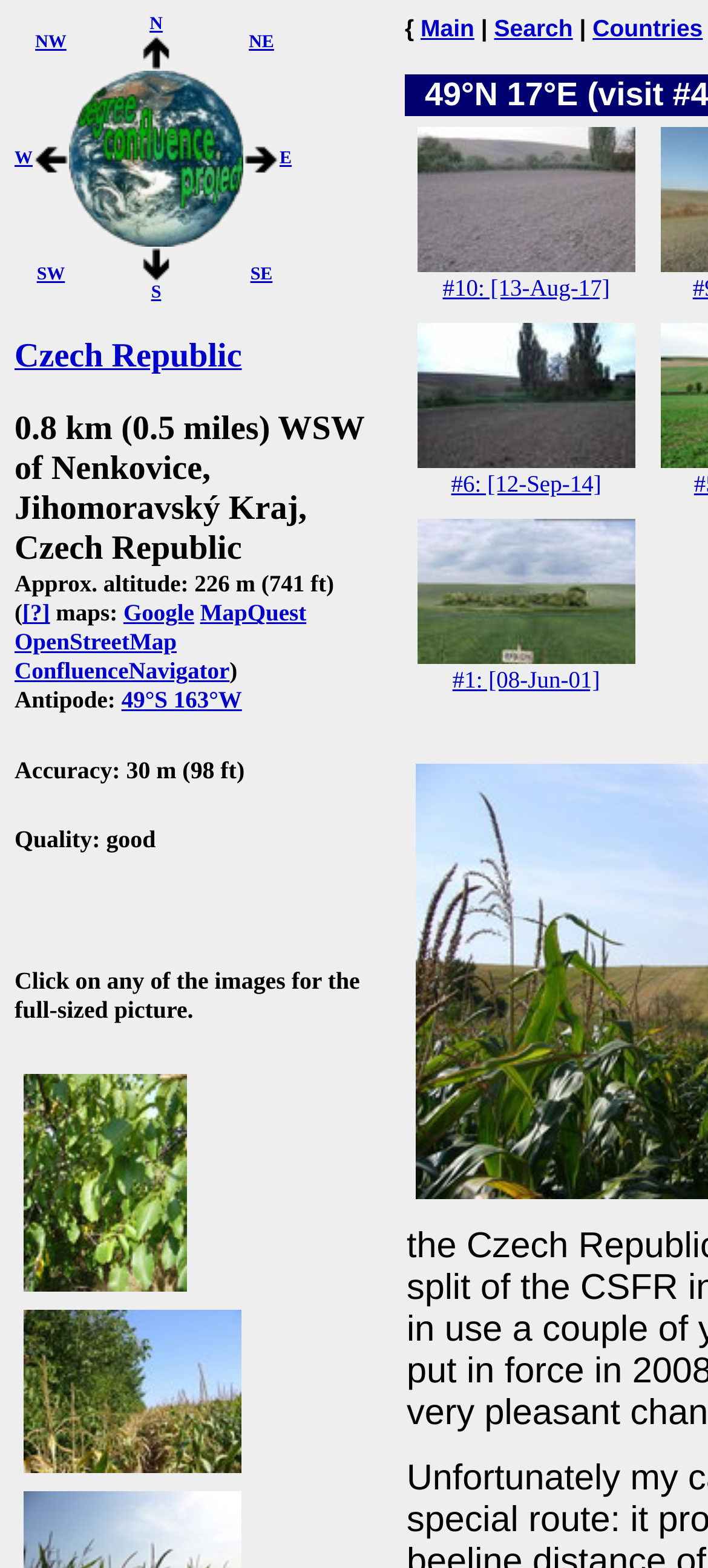Provide the bounding box coordinates for the UI element that is described as: "alt="the Degree Confluence Project"".

[0.097, 0.142, 0.344, 0.162]